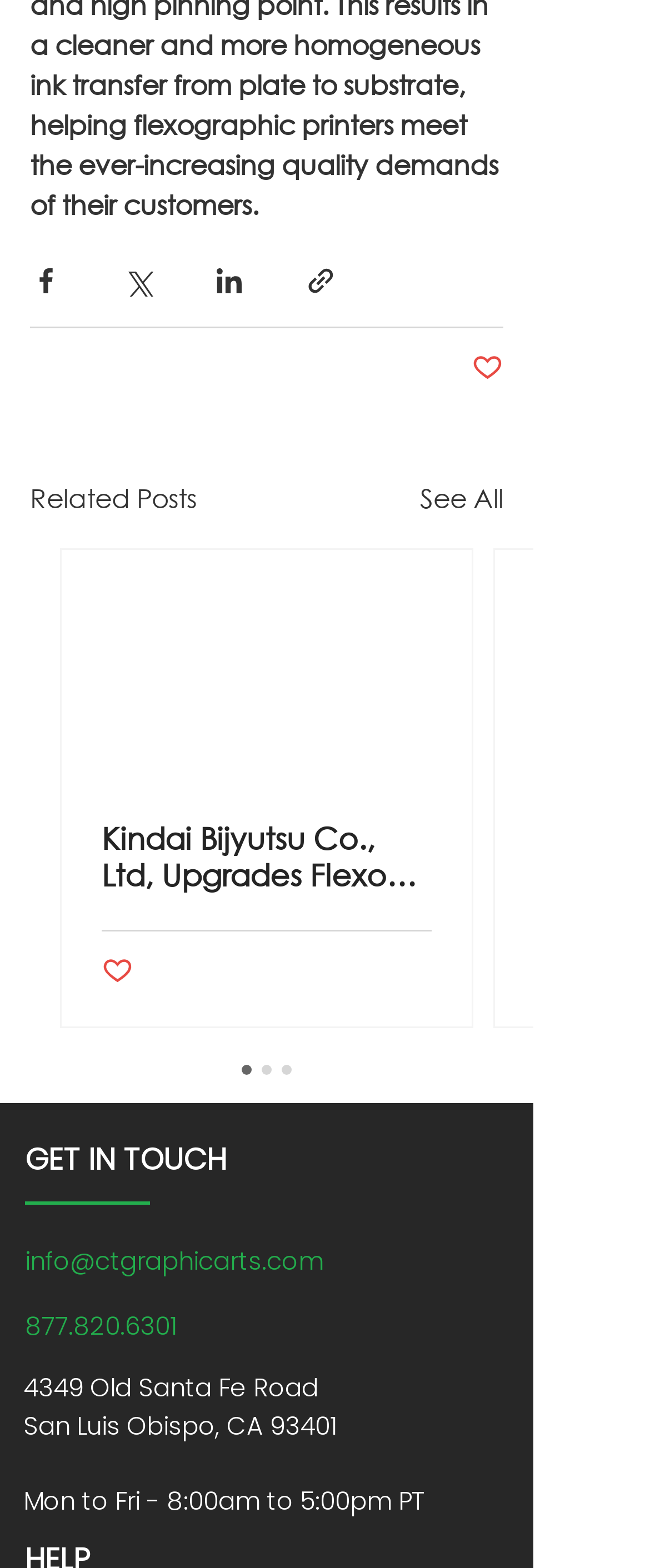Pinpoint the bounding box coordinates of the area that should be clicked to complete the following instruction: "Share via link". The coordinates must be given as four float numbers between 0 and 1, i.e., [left, top, right, bottom].

[0.469, 0.169, 0.518, 0.189]